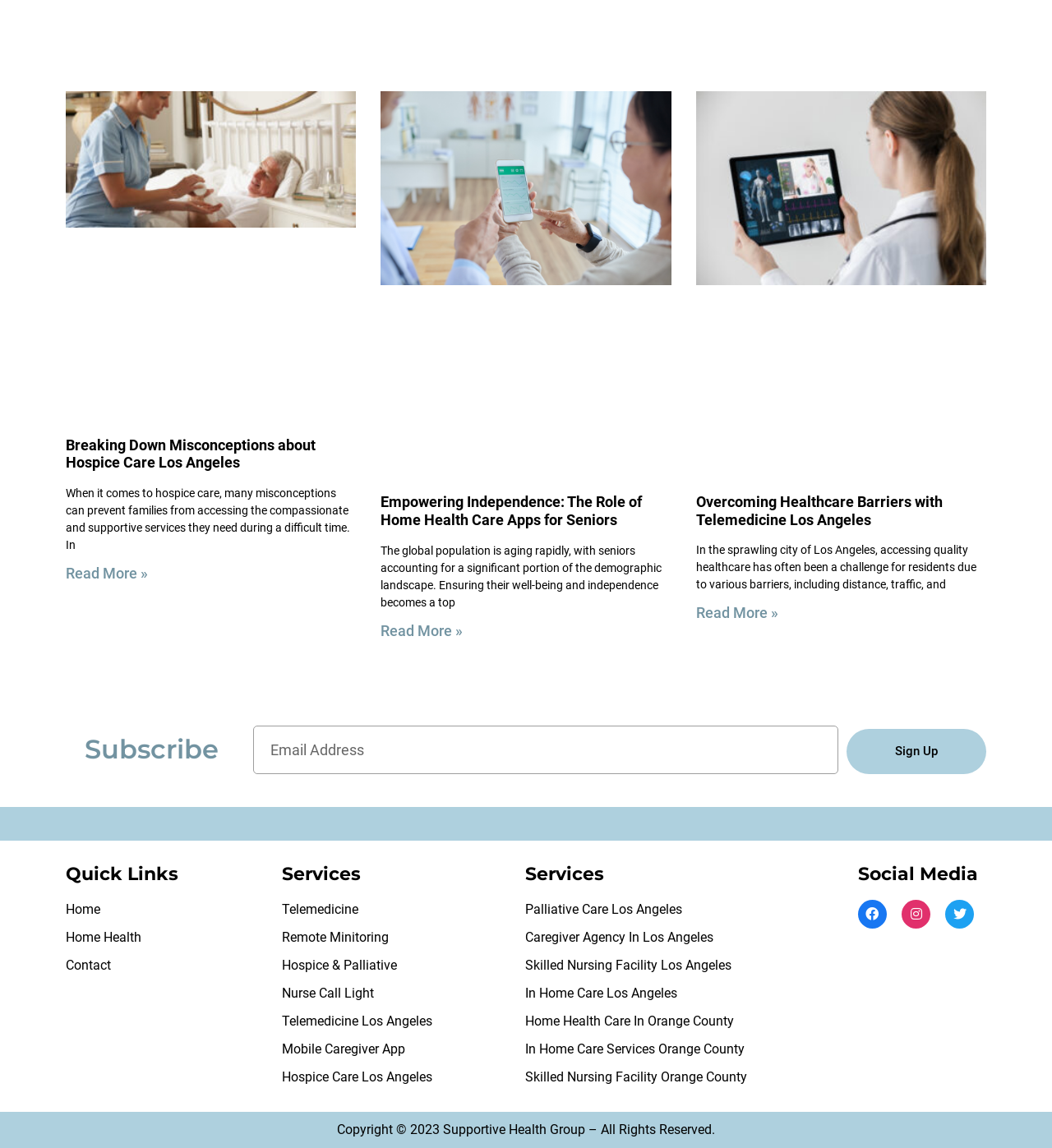Locate the UI element described by Windy whiskers Poultry in the provided webpage screenshot. Return the bounding box coordinates in the format (top-left x, top-left y, bottom-right x, bottom-right y), ensuring all values are between 0 and 1.

None